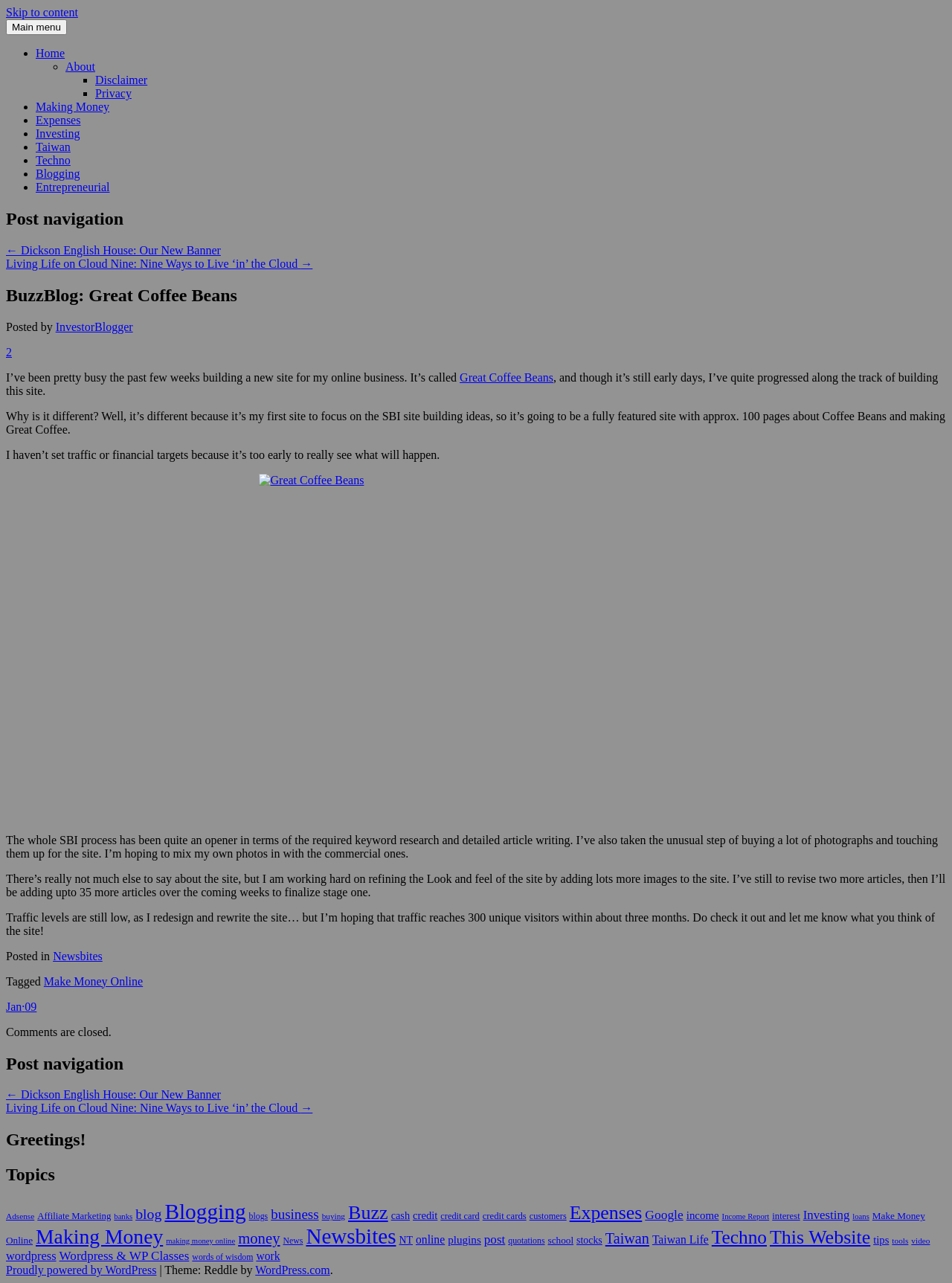Provide a thorough description of the webpage you see.

This webpage is titled "BuzzBlog: Great Coffee Beans | Investor Blogger Dot Com" and has a heading that reads "Make a Fortune or Lose the Lot? Which will it be in 2023??" at the top. Below the title, there is a main menu with links to various sections, including "Home", "About", "Disclaimer", and "Privacy". 

The main content of the page is an article titled "BuzzBlog: Great Coffee Beans" which discusses the author's new online business venture, Great Coffee Beans. The article is divided into several paragraphs, with the first paragraph introducing the new site and the author's progress in building it. The subsequent paragraphs provide more details about the site, including its focus on SBI site building ideas, the author's efforts in keyword research and article writing, and the use of photographs on the site.

There is an image related to Great Coffee Beans below the article. The article also mentions the author's hopes for the site's traffic and financial performance.

At the bottom of the page, there are links to previous and next posts, titled "Dickson English House: Our New Banner" and "Living Life on Cloud Nine: Nine Ways to Live ‘in’ the Cloud", respectively. There is also a section with links to various topics, including "Adsense", "Affiliate Marketing", "banks", and many others.